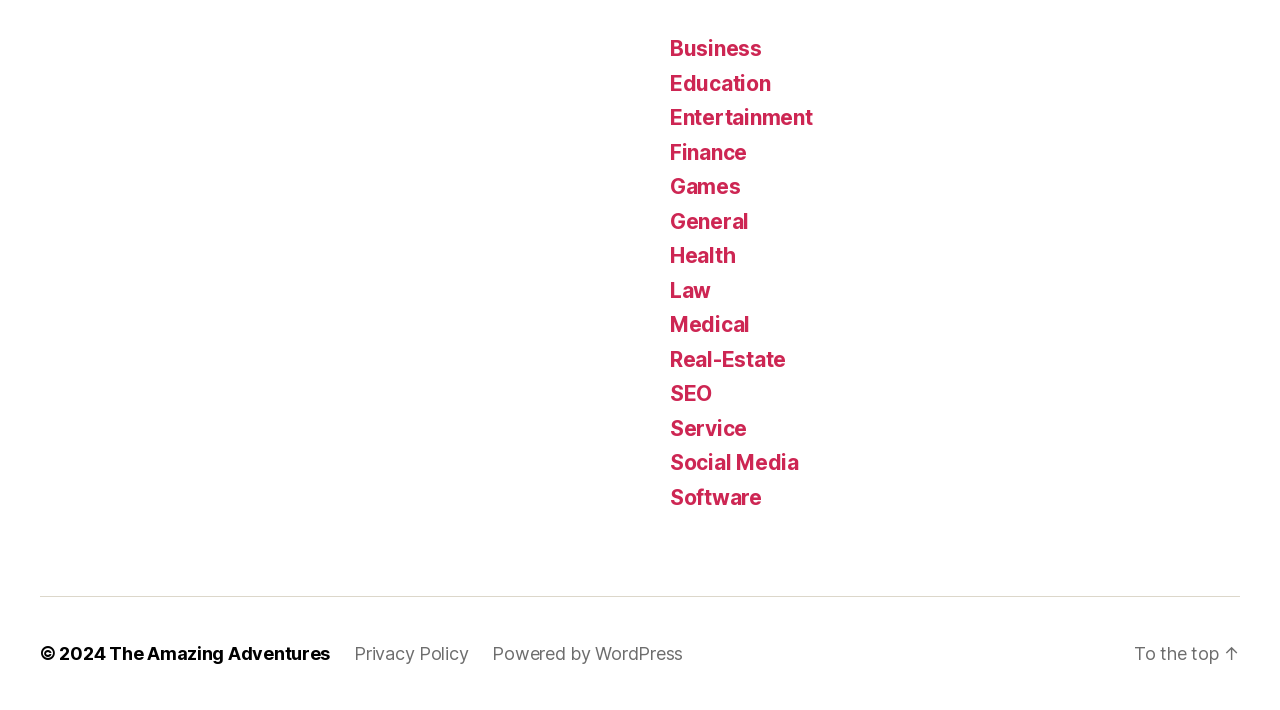Determine the bounding box coordinates of the UI element described below. Use the format (top-left x, top-left y, bottom-right x, bottom-right y) with floating point numbers between 0 and 1: Privacy Policy

[0.277, 0.906, 0.366, 0.936]